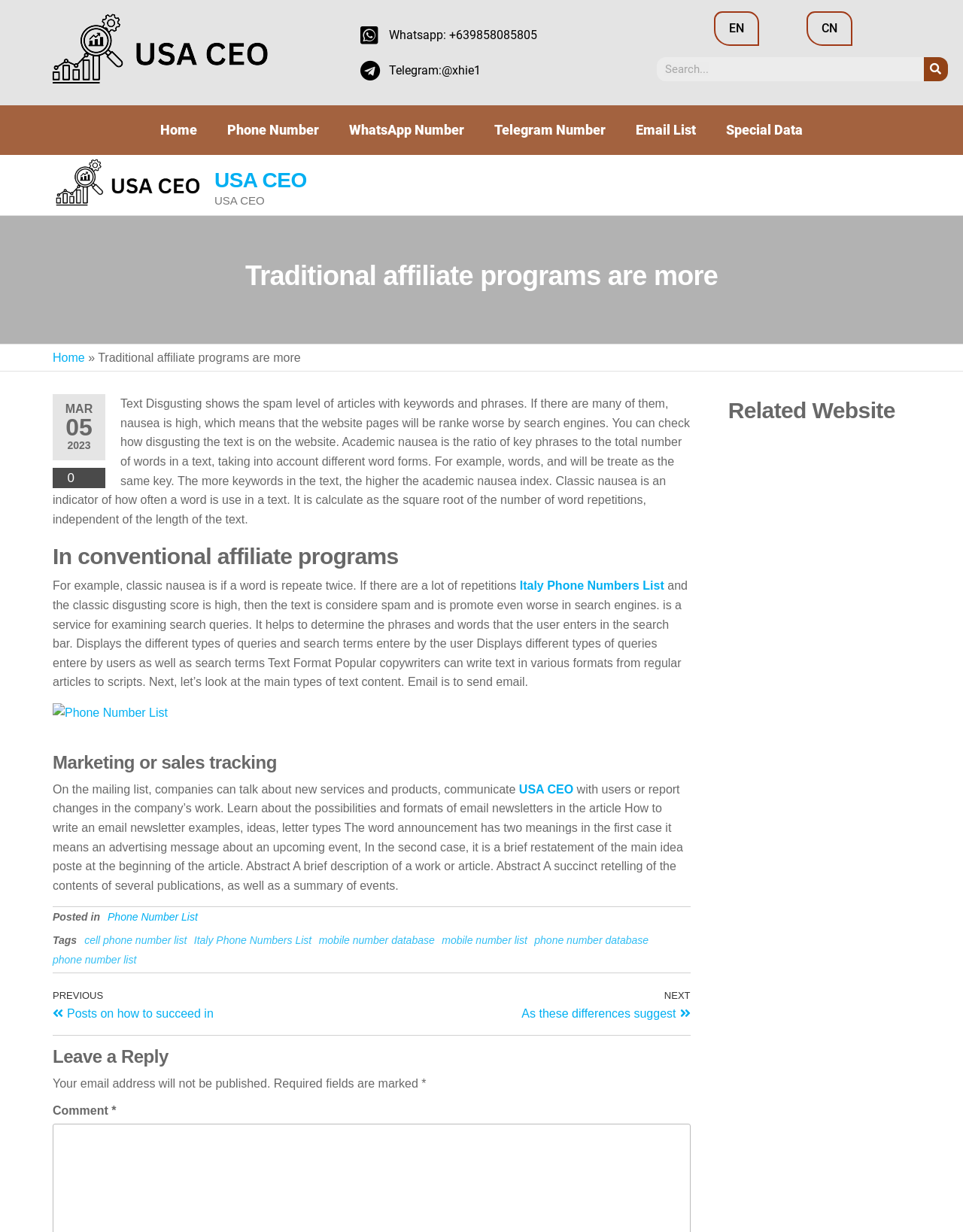Please identify the bounding box coordinates of the clickable area that will fulfill the following instruction: "Go to Home page". The coordinates should be in the format of four float numbers between 0 and 1, i.e., [left, top, right, bottom].

[0.151, 0.092, 0.22, 0.12]